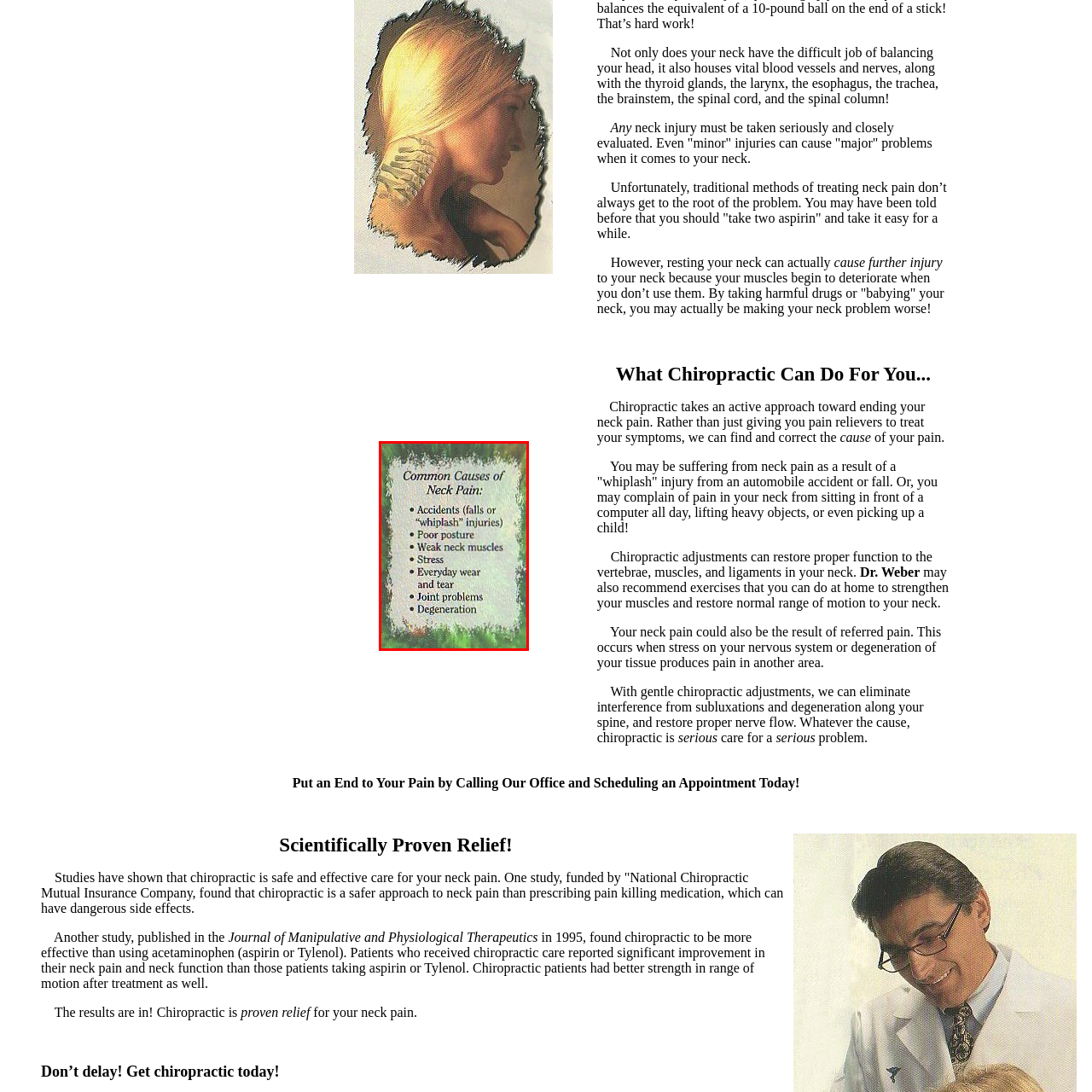Craft an in-depth description of the visual elements captured within the red box.

The image presents a list titled "Common Causes of Neck Pain," highlighting various factors that contribute to discomfort in the neck area. The causes are enumerated as follows: 

- Accidents, including falls or "whiplash" injuries
- Poor posture
- Weak neck muscles
- Stress
- Everyday wear and tear
- Joint problems
- Degeneration

The background of the image features a soft, textured design, which complements the outlined list, making it visually appealing and easy to read. This informative compilation serves to educate individuals on potential reasons for their neck pain, encouraging them to consider chiropractic care as a proactive approach to managing their symptoms and improving neck health.